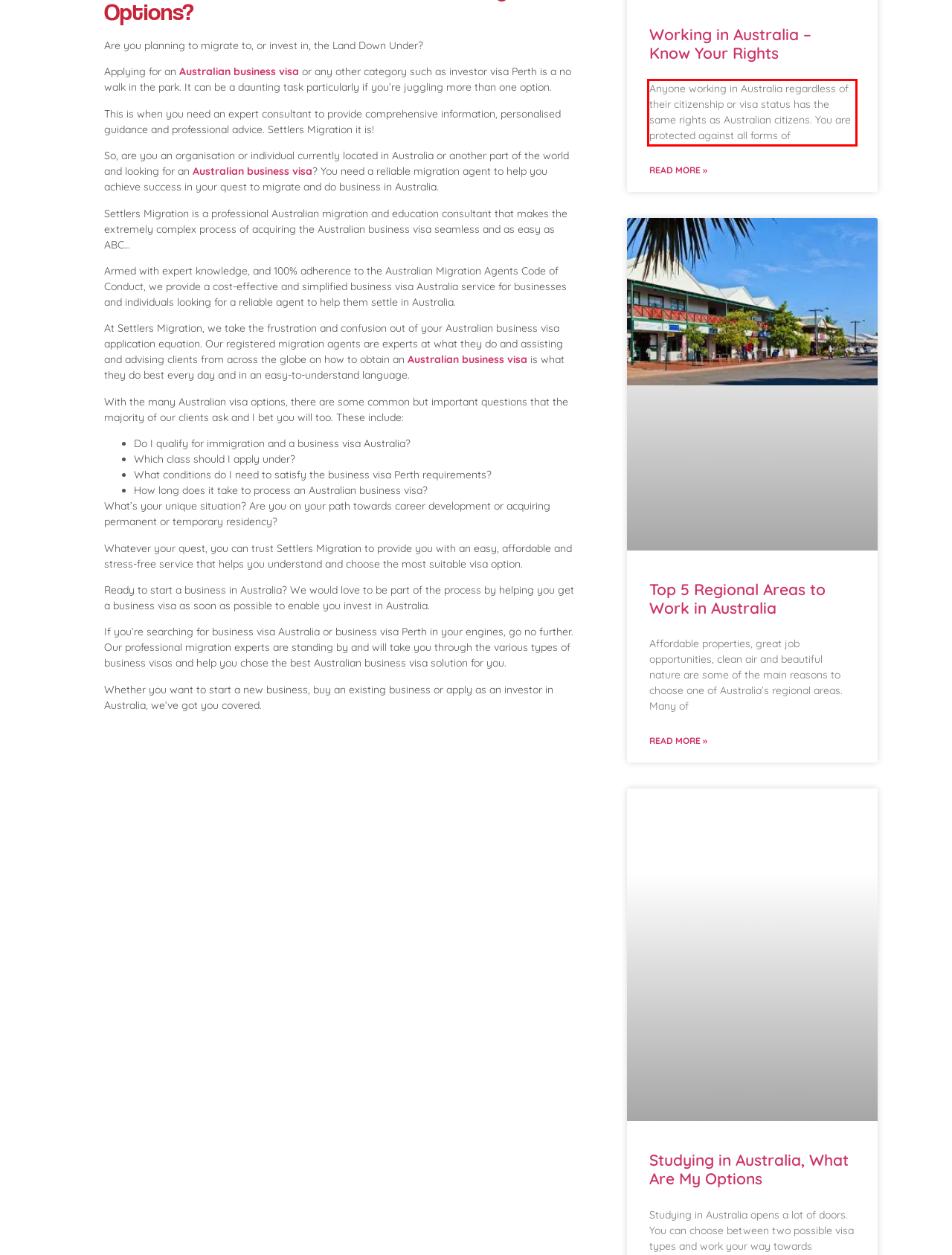Given a screenshot of a webpage with a red bounding box, please identify and retrieve the text inside the red rectangle.

Anyone working in Australia regardless of their citizenship or visa status has the same rights as Australian citizens. You are protected against all forms of